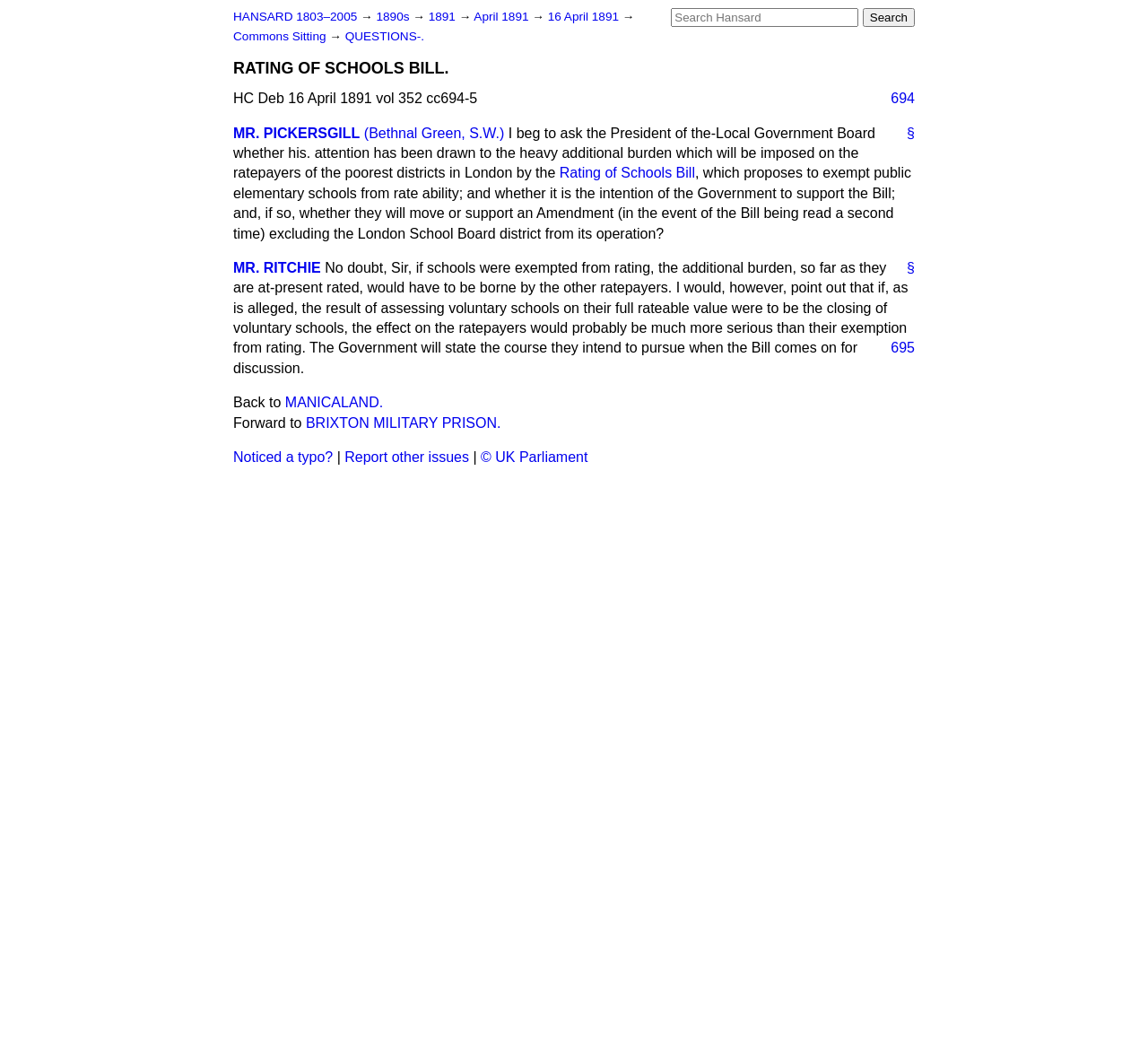With reference to the screenshot, provide a detailed response to the question below:
What is the link above 'Back to'?

I found the answer by looking at the text 'Back to' and its adjacent link 'MANICALAND'.